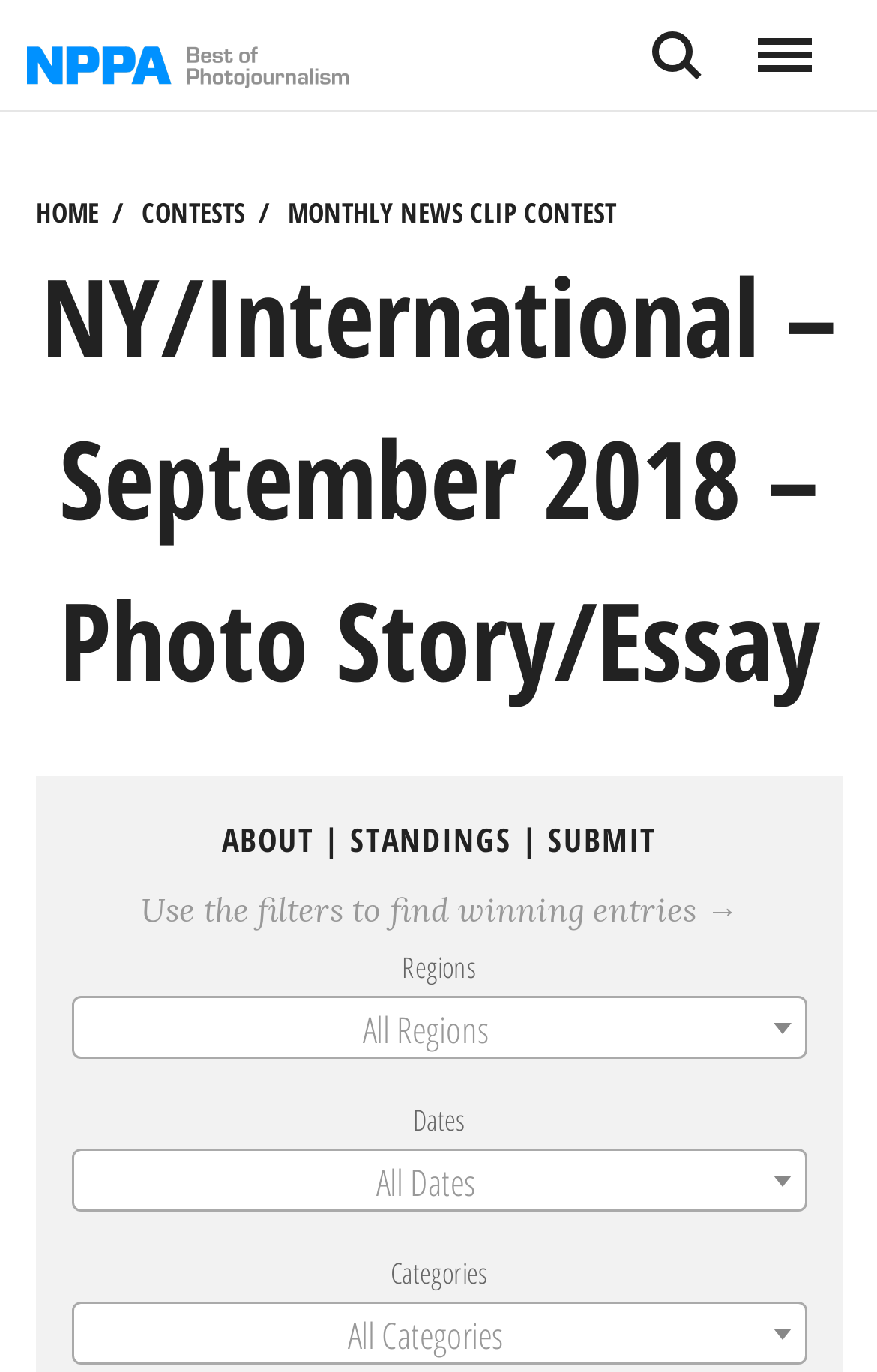Determine the bounding box coordinates for the area that should be clicked to carry out the following instruction: "Click the NPPA Logo".

[0.031, 0.025, 1.0, 0.069]